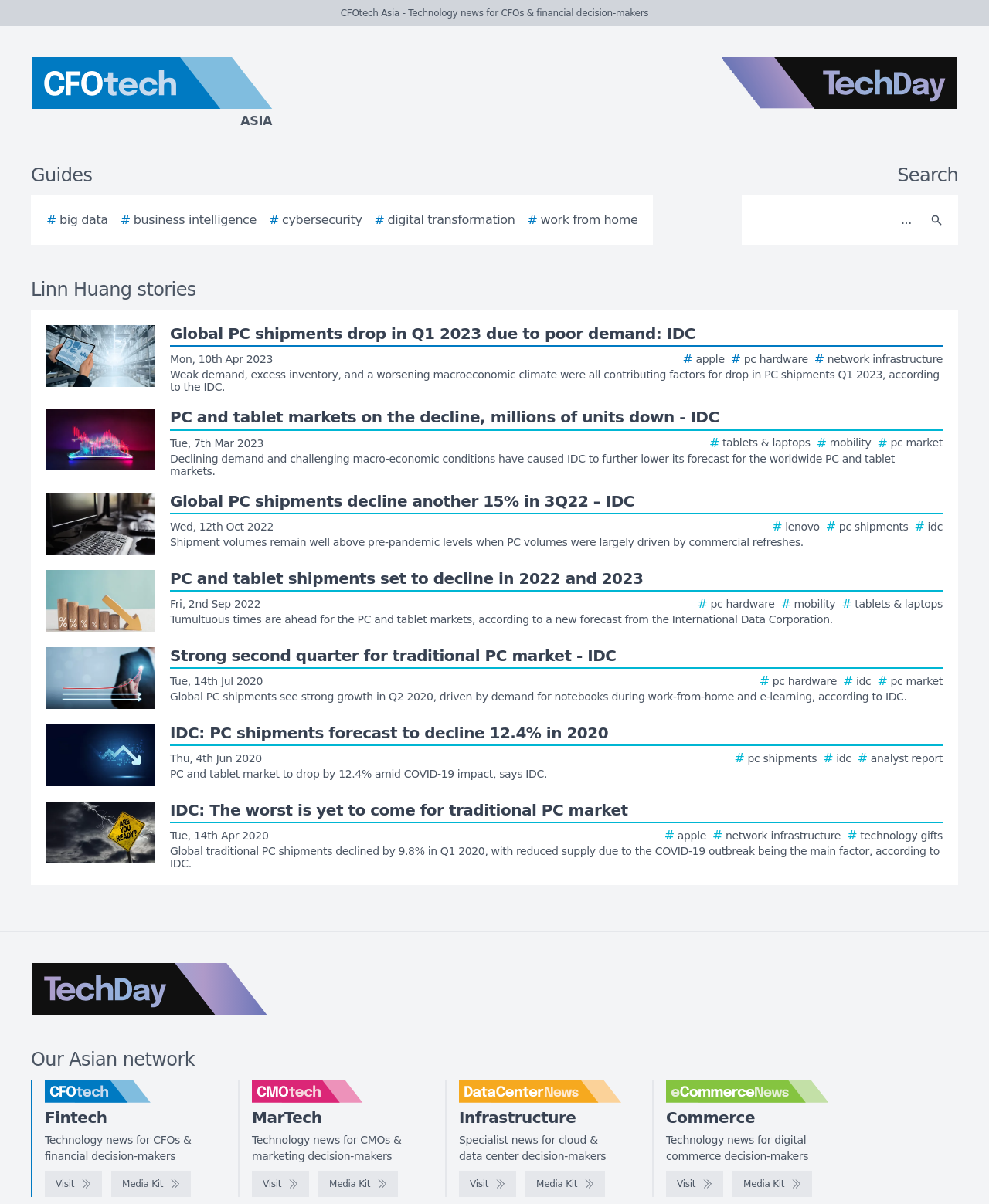Using the provided element description: "aria-label="Search"", determine the bounding box coordinates of the corresponding UI element in the screenshot.

[0.931, 0.167, 0.962, 0.198]